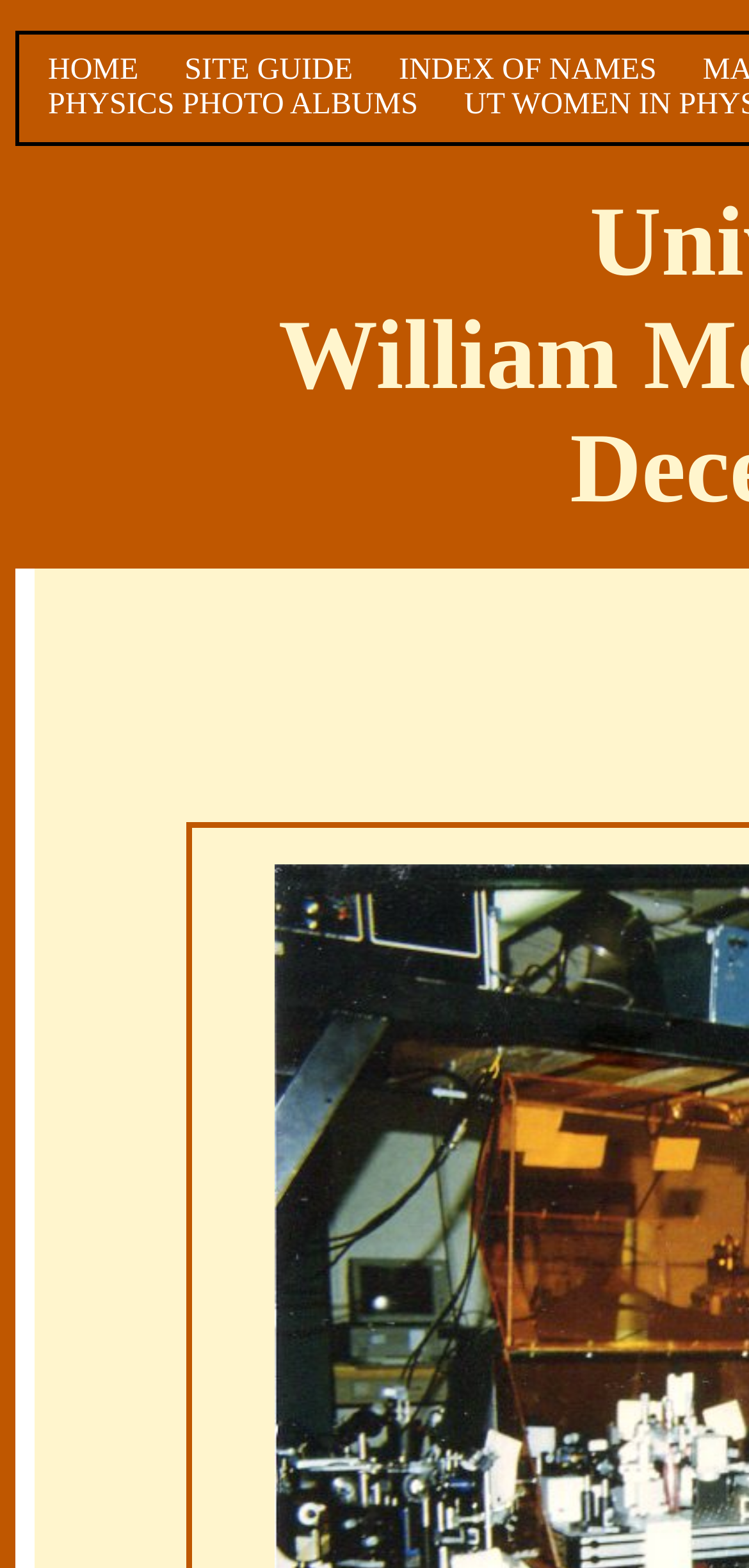Please provide the bounding box coordinates for the UI element as described: "Uncategorized". The coordinates must be four floats between 0 and 1, represented as [left, top, right, bottom].

None